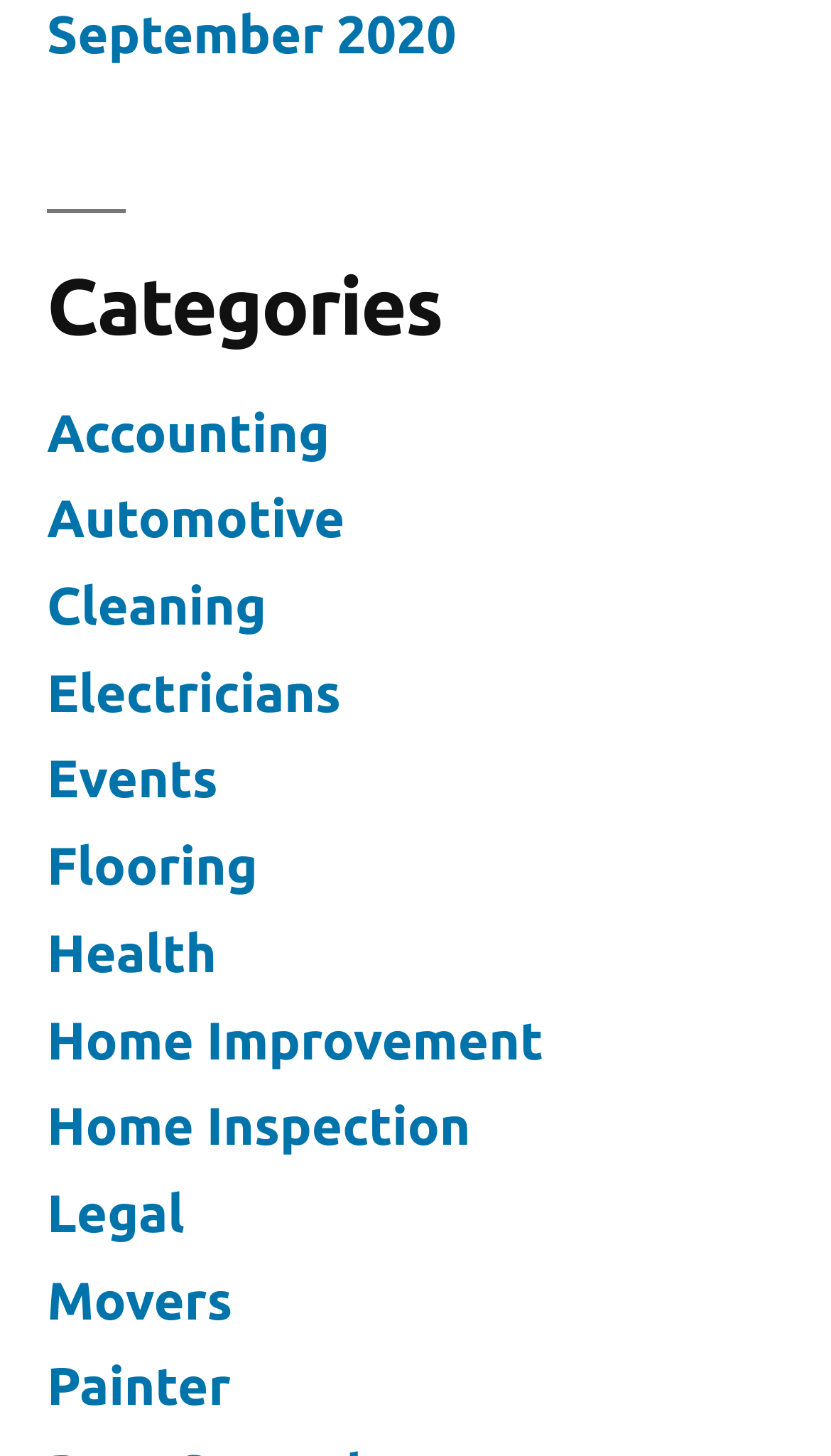Locate the bounding box coordinates for the element described below: "Home Improvement". The coordinates must be four float values between 0 and 1, formatted as [left, top, right, bottom].

[0.056, 0.693, 0.654, 0.734]